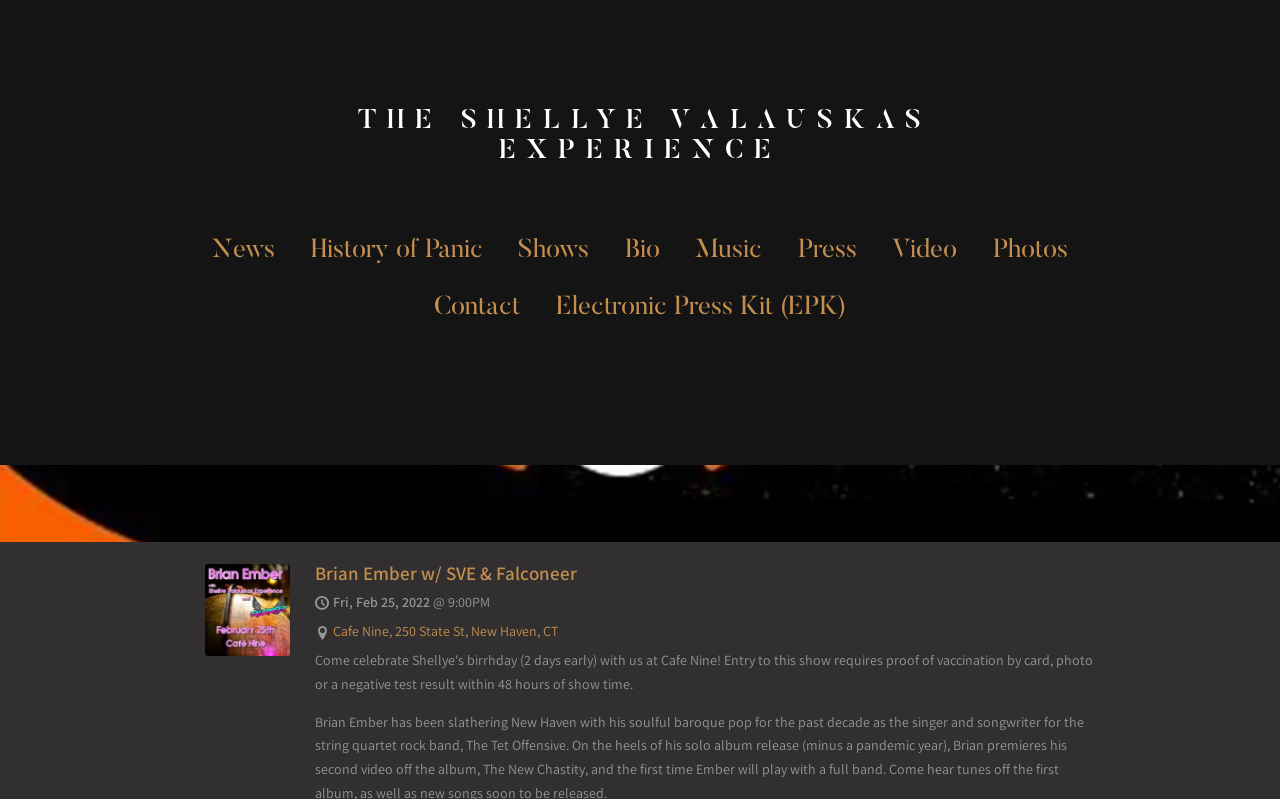Identify the bounding box for the UI element described as: "Electronic Press Kit (EPK)". The coordinates should be four float numbers between 0 and 1, i.e., [left, top, right, bottom].

[0.434, 0.366, 0.661, 0.408]